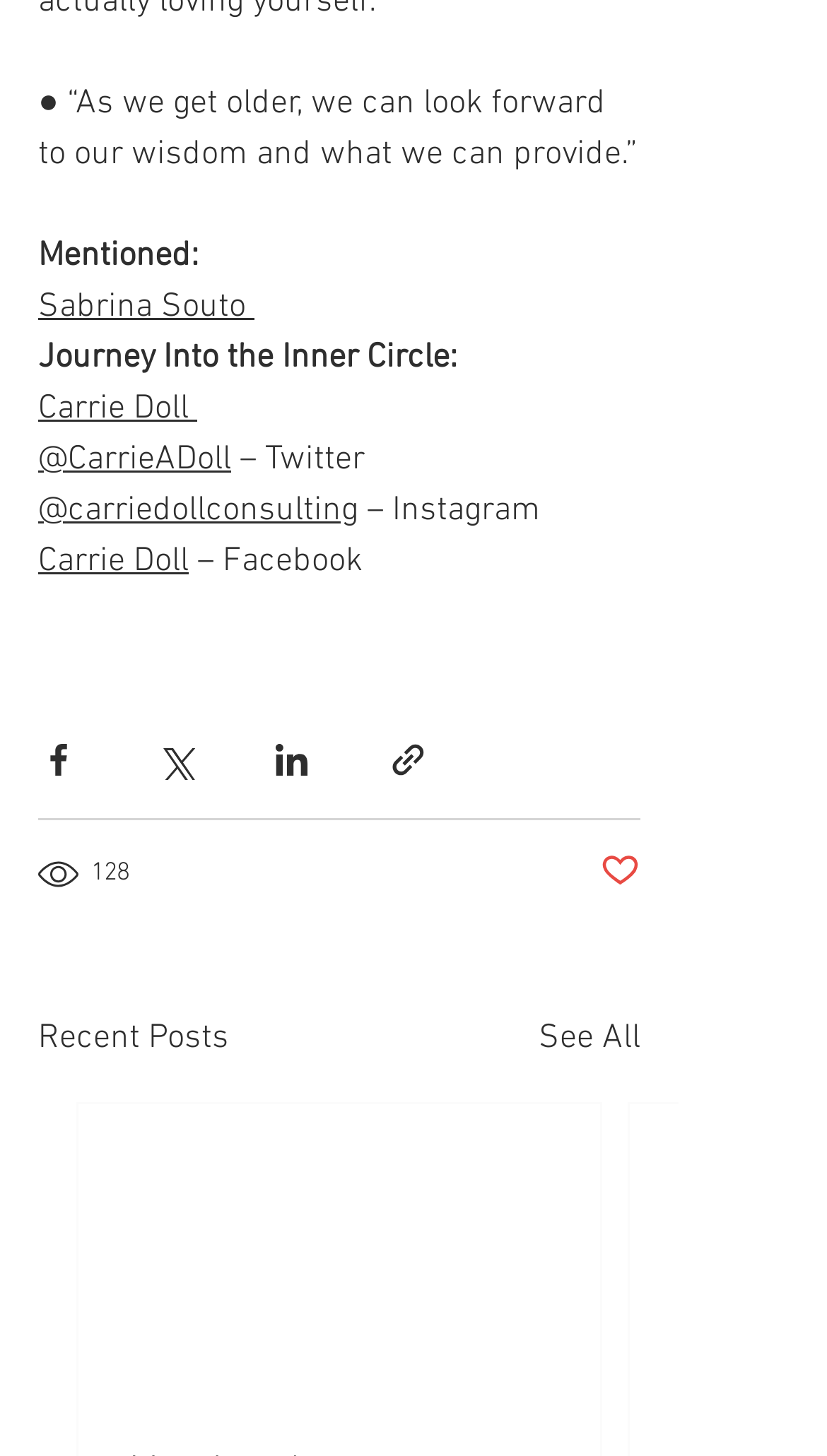Find the bounding box coordinates of the area to click in order to follow the instruction: "Share via LinkedIn".

[0.328, 0.508, 0.377, 0.536]